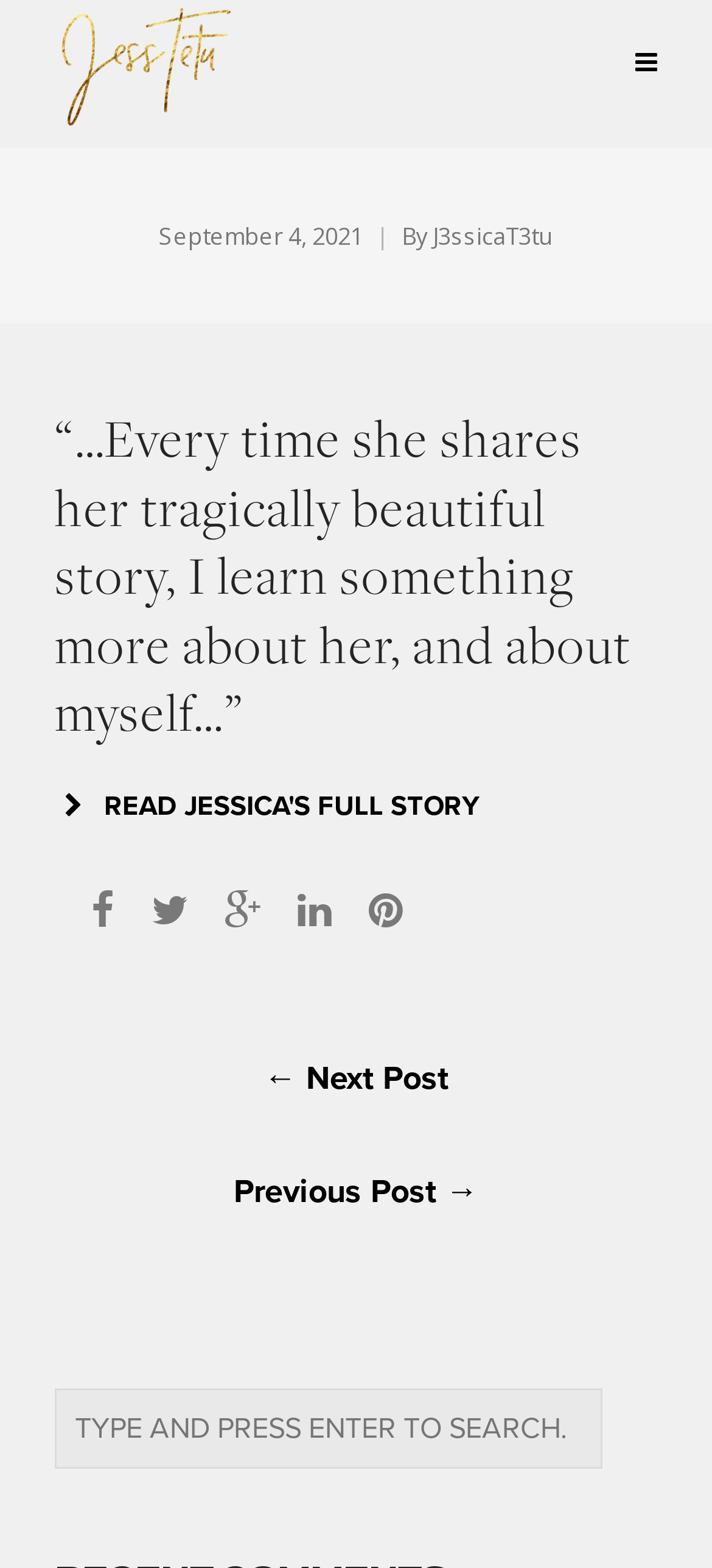Determine the bounding box coordinates of the section I need to click to execute the following instruction: "Read Jessica's full story". Provide the coordinates as four float numbers between 0 and 1, i.e., [left, top, right, bottom].

[0.077, 0.494, 0.923, 0.534]